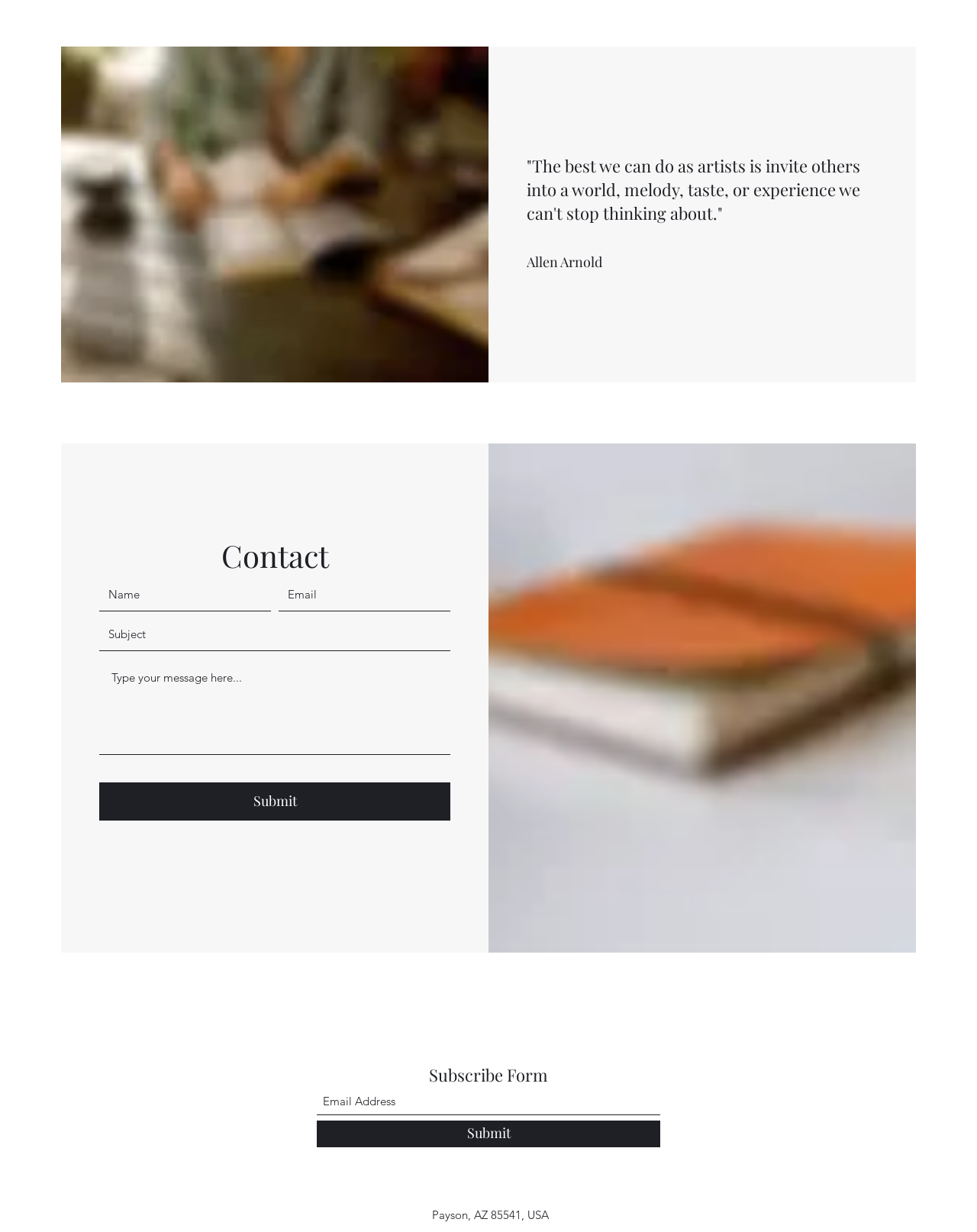Please provide a one-word or short phrase answer to the question:
What is the purpose of the form?

Contact